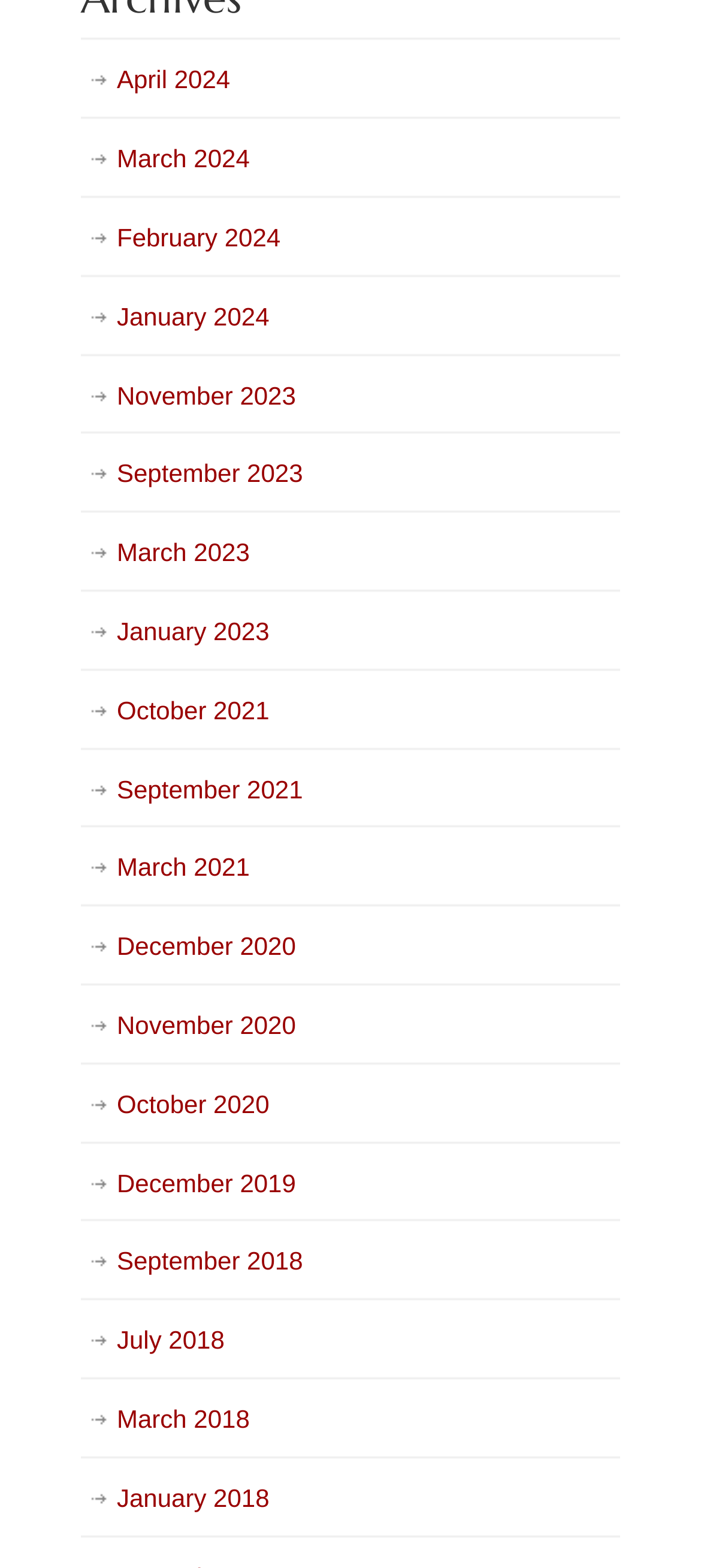Are there any months listed from the summer season?
Examine the webpage screenshot and provide an in-depth answer to the question.

Upon reviewing the links, I find that there are indeed months listed from the summer season, specifically July 2018 and September 2021, 2023.